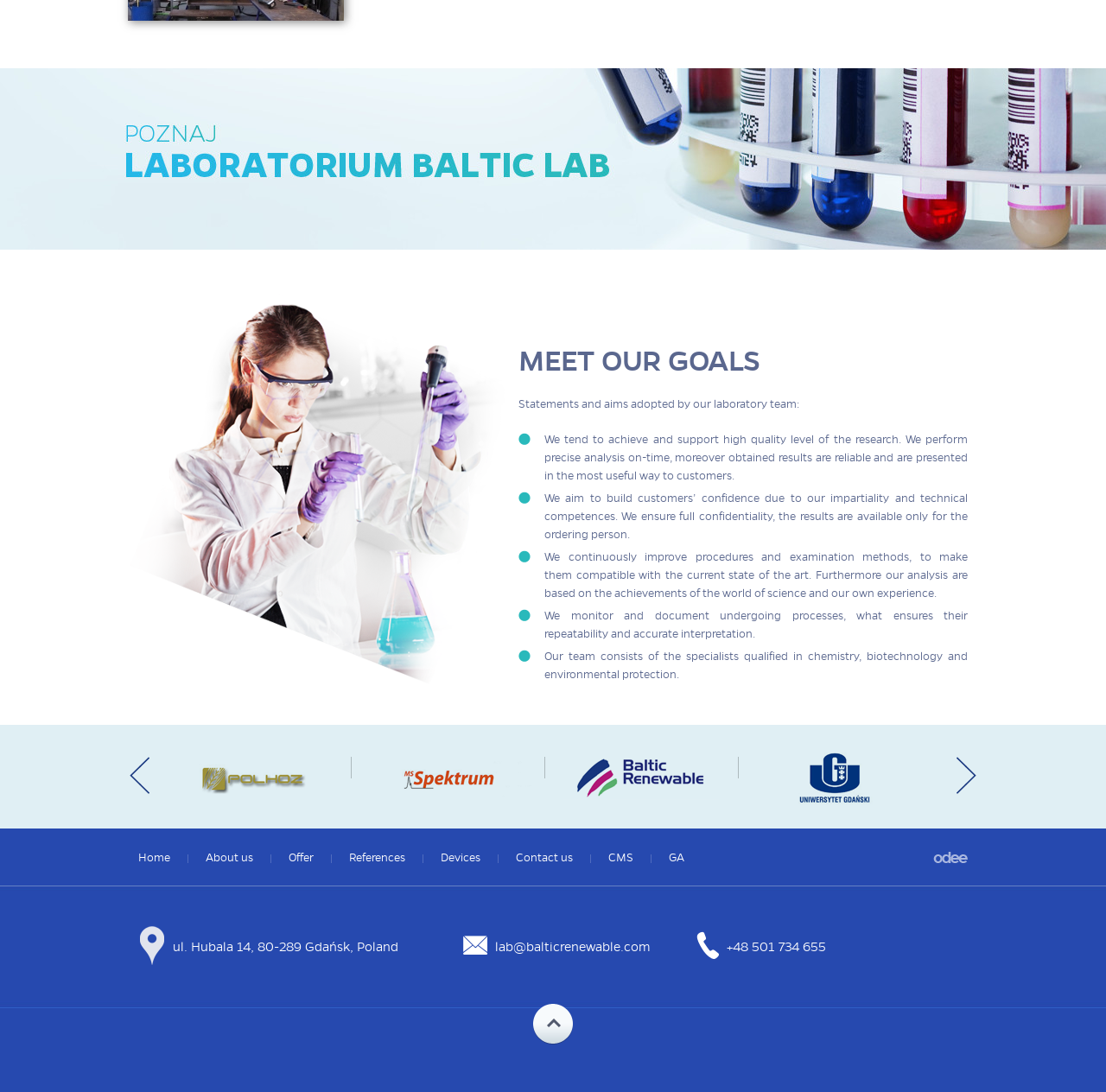How many partner images are on the webpage?
Provide a detailed and well-explained answer to the question.

By counting the number of image elements with the description 'partner', it can be determined that there are 9 partner images on the webpage.